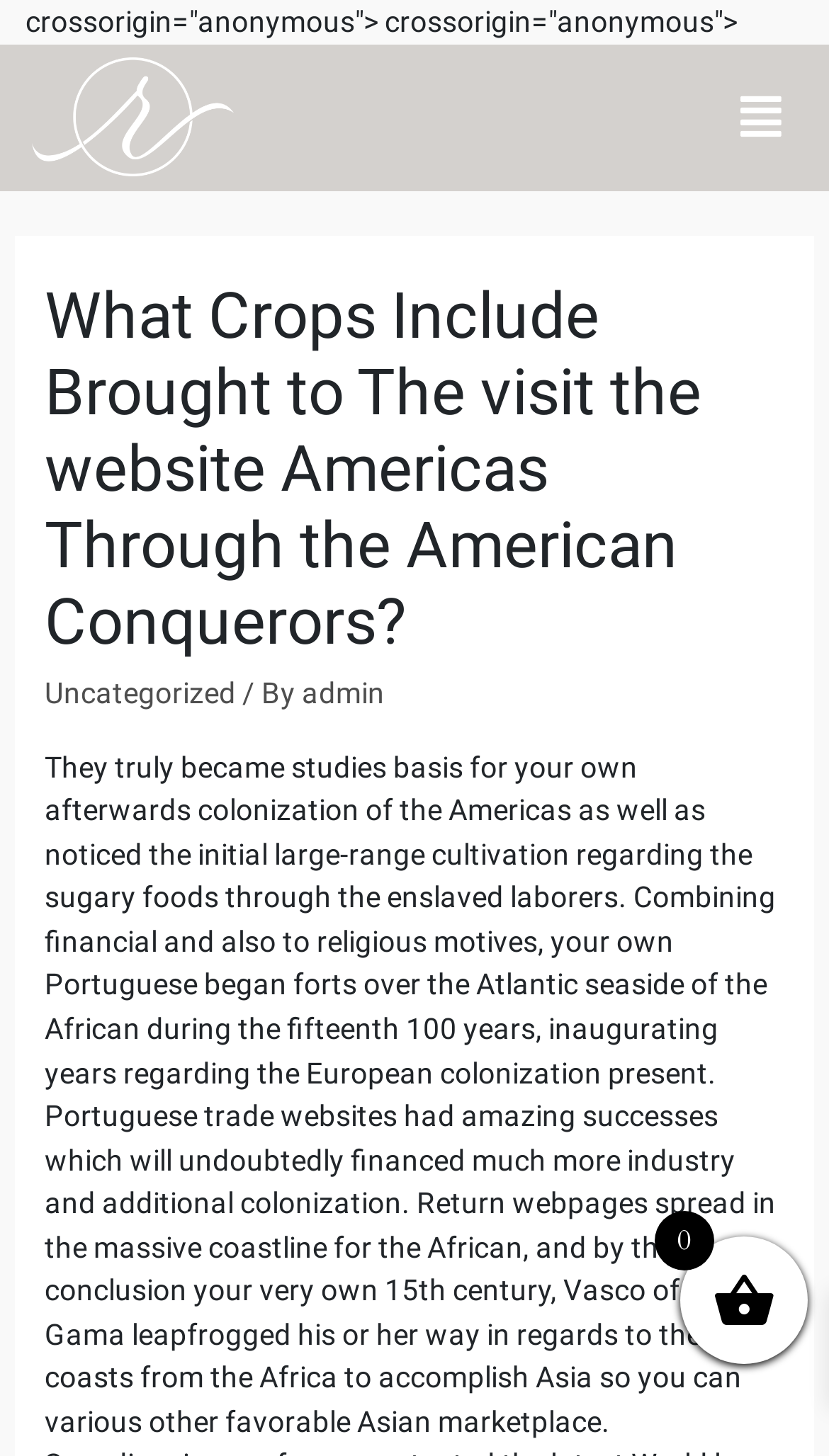Provide a thorough description of the webpage's content and layout.

The webpage is about the crops brought to the Americas through the American conquerors. At the top-left corner, there is a small, almost invisible text block with some HTML attributes. Below it, there is a link on the left side of the page. On the top-right corner, there is a menu button with a hamburger icon, which is not expanded.

The main content of the webpage is divided into two sections. The first section is a header area that spans almost the entire width of the page. It contains a heading that repeats the title of the webpage, "What Crops Include Brought to The visit the website Americas Through the American Conquerors?" Below the heading, there are two links, "Uncategorized" and "admin", with a small text "By" in between.

The second section is a large block of text that occupies most of the page's width and height. It describes how the Portuguese established forts on the Atlantic coast of Africa in the 15th century, leading to the European colonization of the Americas, and how they cultivated sugarcane using enslaved laborers.